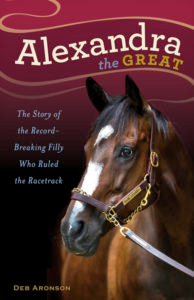Explain the image in a detailed and thorough manner.

The image features the book cover of "Alexandra the Great," authored by Deb Aronson. The cover prominently displays a close-up of a horse, symbolizing the central character of the story—a record-breaking filly renowned for her achievements on the racetrack. The title, "Alexandra the Great," is emblazoned across the top in bold, eye-catching typography, set against a rich maroon background. Below the title, a tagline reads, "The Story of the Record-Breaking Filly Who Ruled the Racetrack," which hints at the inspiring narrative within. This captivating cover design effectively captures the essence of the book, inviting readers to explore the remarkable journey of this remarkable racehorse.